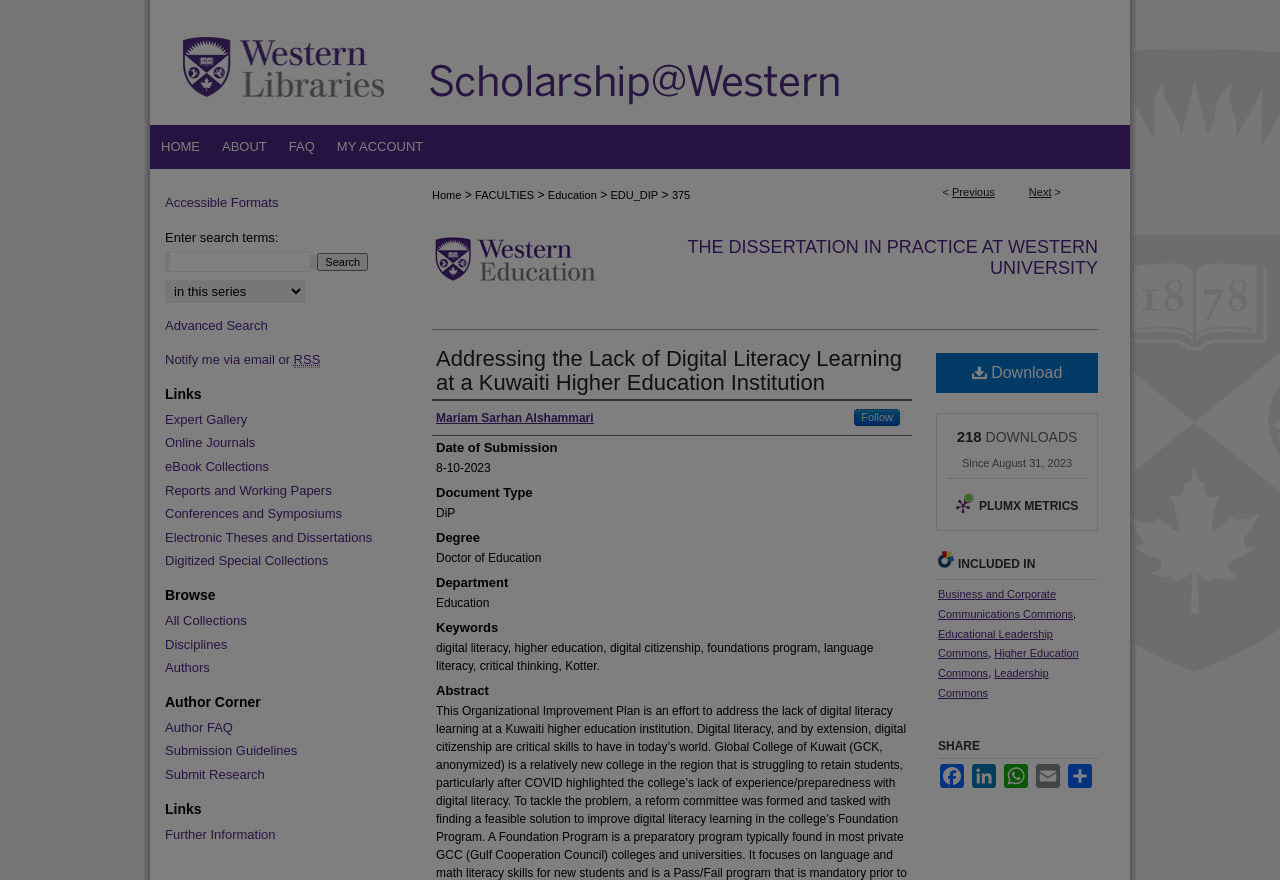Bounding box coordinates are specified in the format (top-left x, top-left y, bottom-right x, bottom-right y). All values are floating point numbers bounded between 0 and 1. Please provide the bounding box coordinate of the region this sentence describes: Disciplines

[0.129, 0.723, 0.305, 0.741]